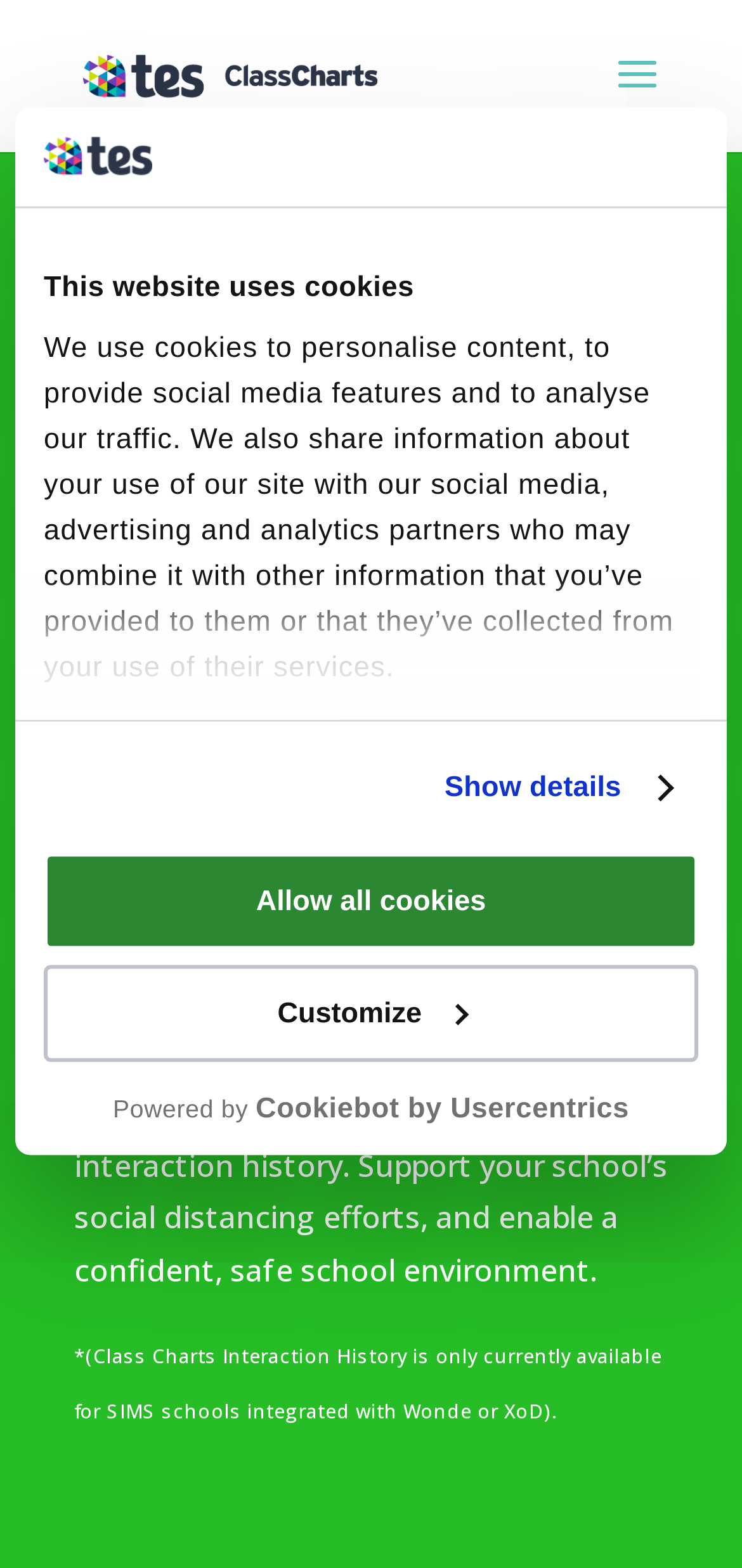Provide the bounding box coordinates of the HTML element described as: "Show details". The bounding box coordinates should be four float numbers between 0 and 1, i.e., [left, top, right, bottom].

[0.599, 0.488, 0.903, 0.517]